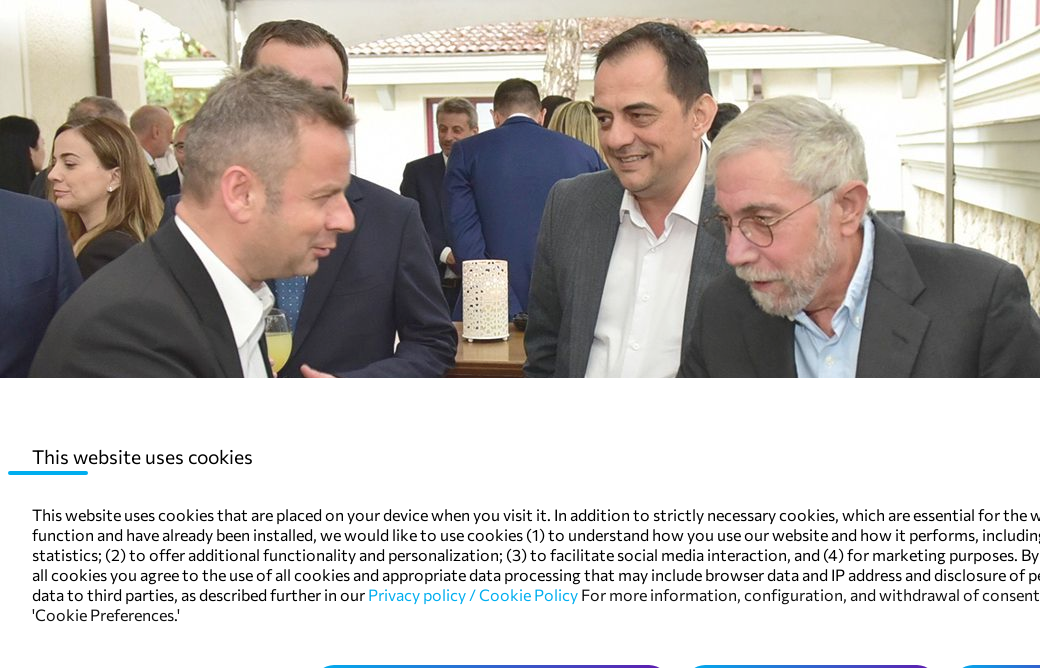Please analyze the image and give a detailed answer to the question:
What is the theme of the conference?

The caption underscores the theme that a strong and united business community fosters a robust economy, highlighting the importance of collaboration within the business community for economic development.